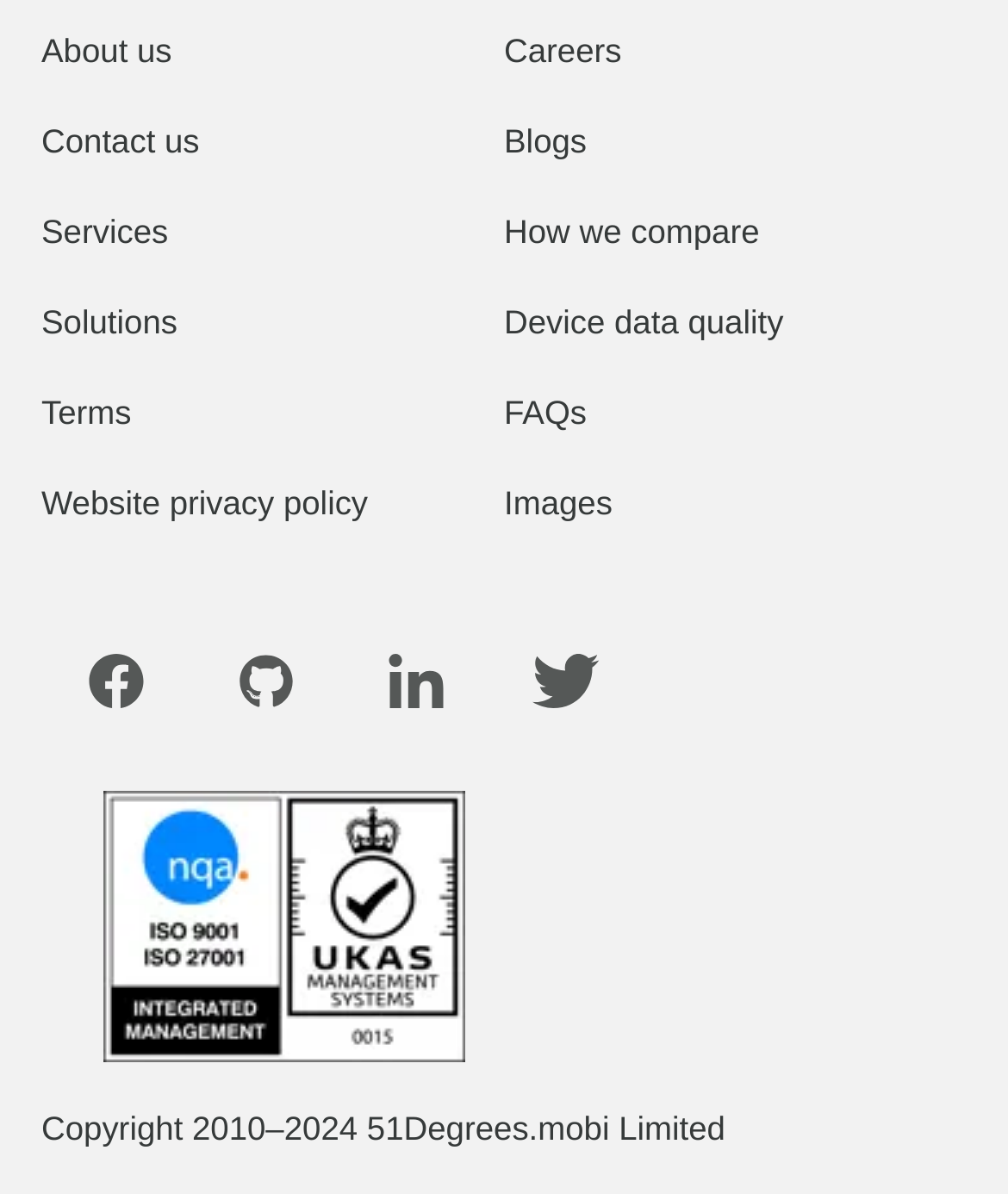How many links are there on the right side?
Carefully analyze the image and provide a detailed answer to the question.

I counted the links on the right side of the webpage and found that there are 8 links, which are Careers, Blogs, How we compare, Device data quality, FAQs, Images, and the social media links.